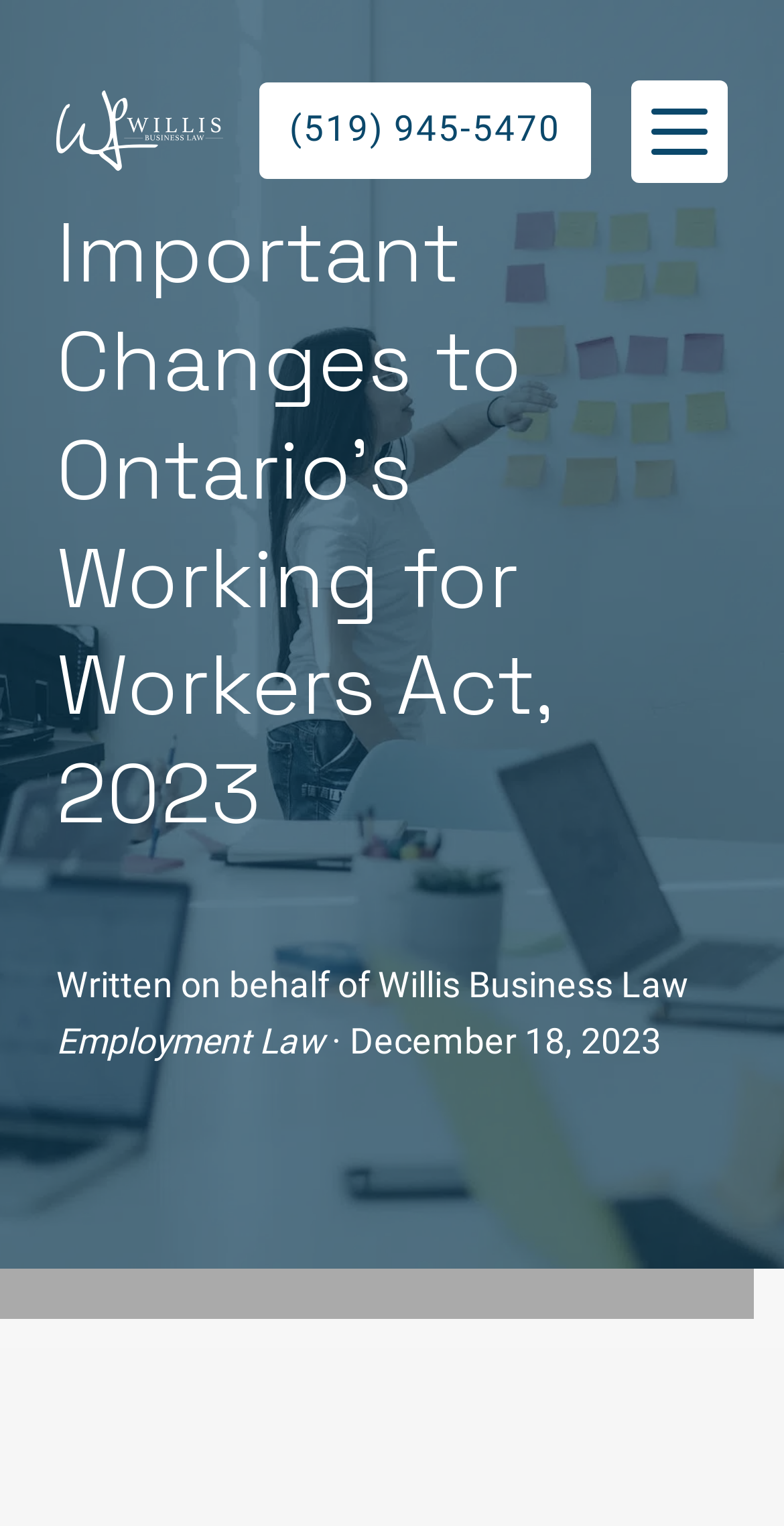Identify the bounding box coordinates for the UI element described as follows: "(519) 945-5470". Ensure the coordinates are four float numbers between 0 and 1, formatted as [left, top, right, bottom].

[0.331, 0.054, 0.754, 0.117]